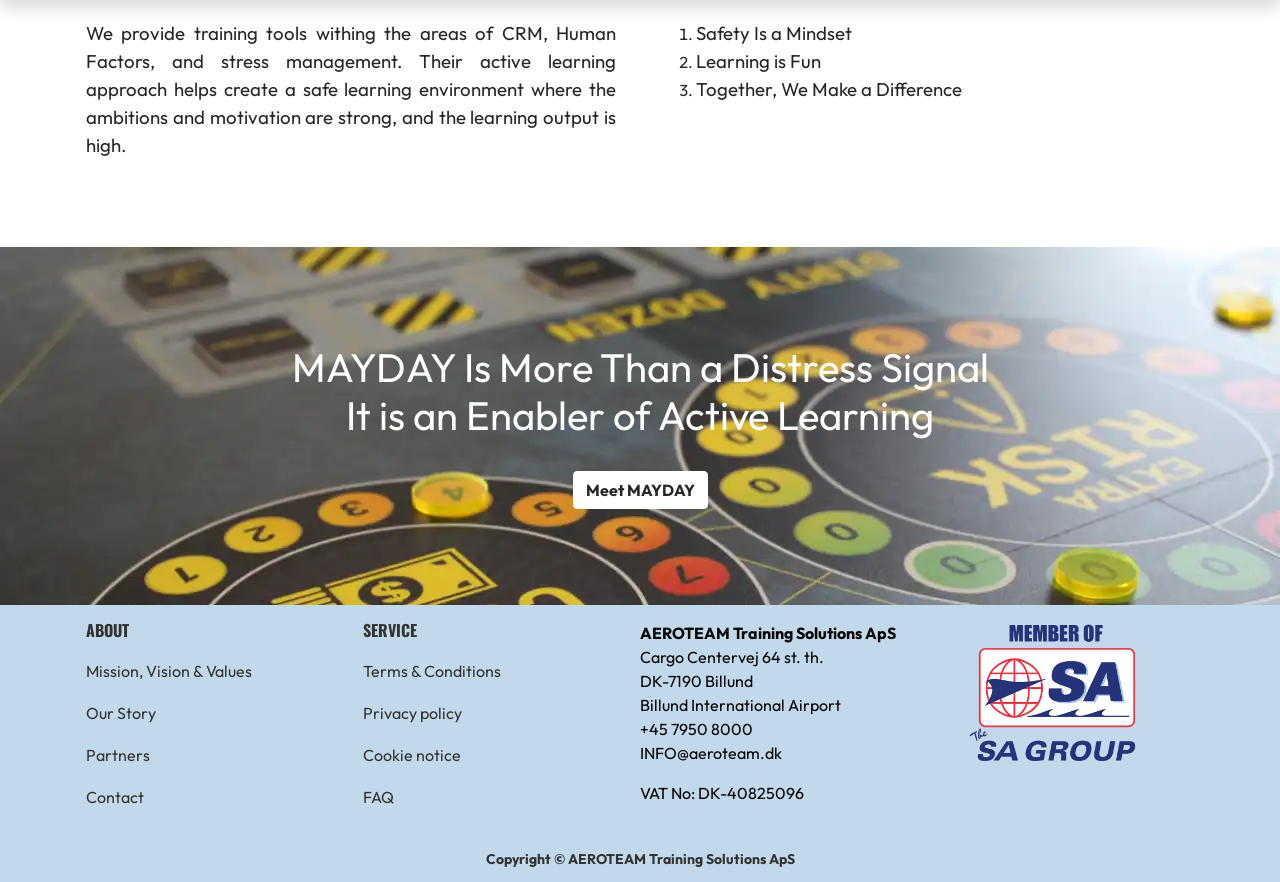Can you pinpoint the bounding box coordinates for the clickable element required for this instruction: "Click the 'Mark Bursa' link"? The coordinates should be four float numbers between 0 and 1, i.e., [left, top, right, bottom].

None